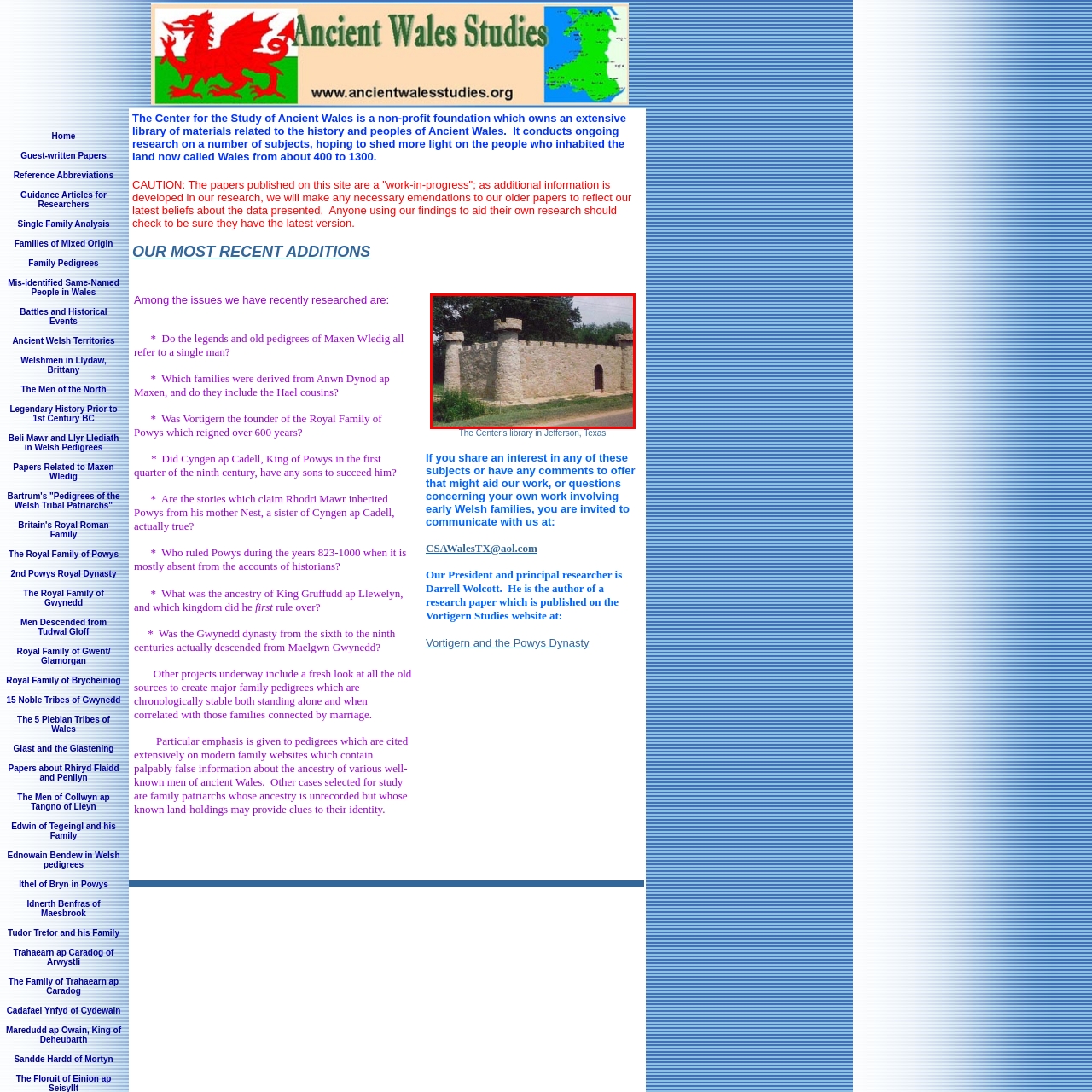Generate an elaborate caption for the image highlighted within the red boundary.

The image depicts a small stone structure resembling a miniature castle or fort, characterized by its robust walls and crenelated parapets on either end. Constructed from large, rough-hewn stones, the edifice features a central arched doorway, suggesting it may have served a functional purpose. Surrounding the structure is an unpaved area, with grass and bushes adding a touch of greenery to the scene. The backdrop is dotted with trees, indicating a rural setting. This architectural design may evoke historical themes, possibly reflecting influences from medieval fortifications, reminiscent of ancient Welsh or other European military structures. The image captures a sense of antiquity and solidity, inviting viewers to ponder its history and significance.